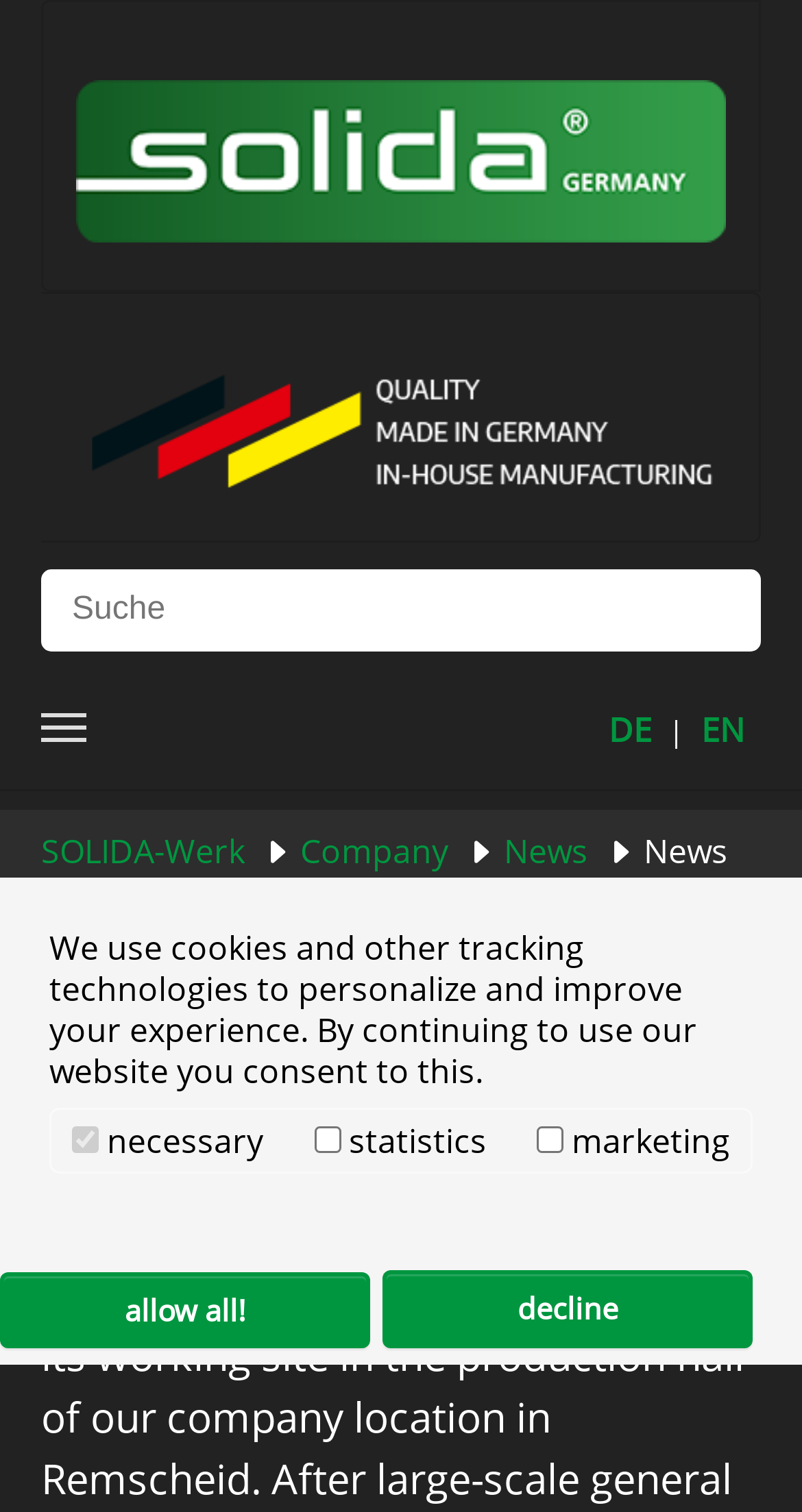Locate the bounding box for the described UI element: "title="Made in Germany"". Ensure the coordinates are four float numbers between 0 and 1, formatted as [left, top, right, bottom].

[0.092, 0.259, 0.905, 0.289]